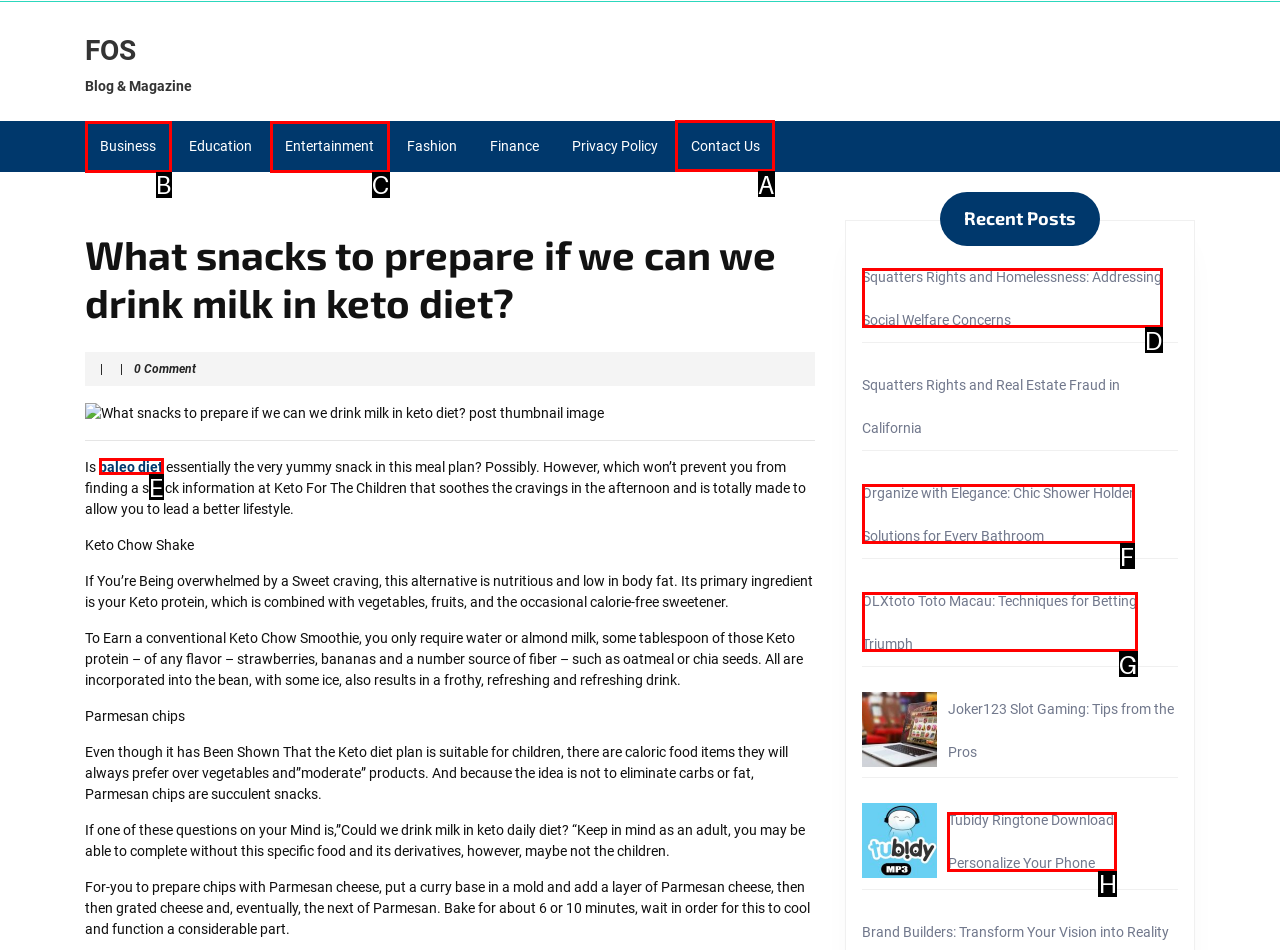For the task: Click on the 'Contact Us' link, identify the HTML element to click.
Provide the letter corresponding to the right choice from the given options.

A